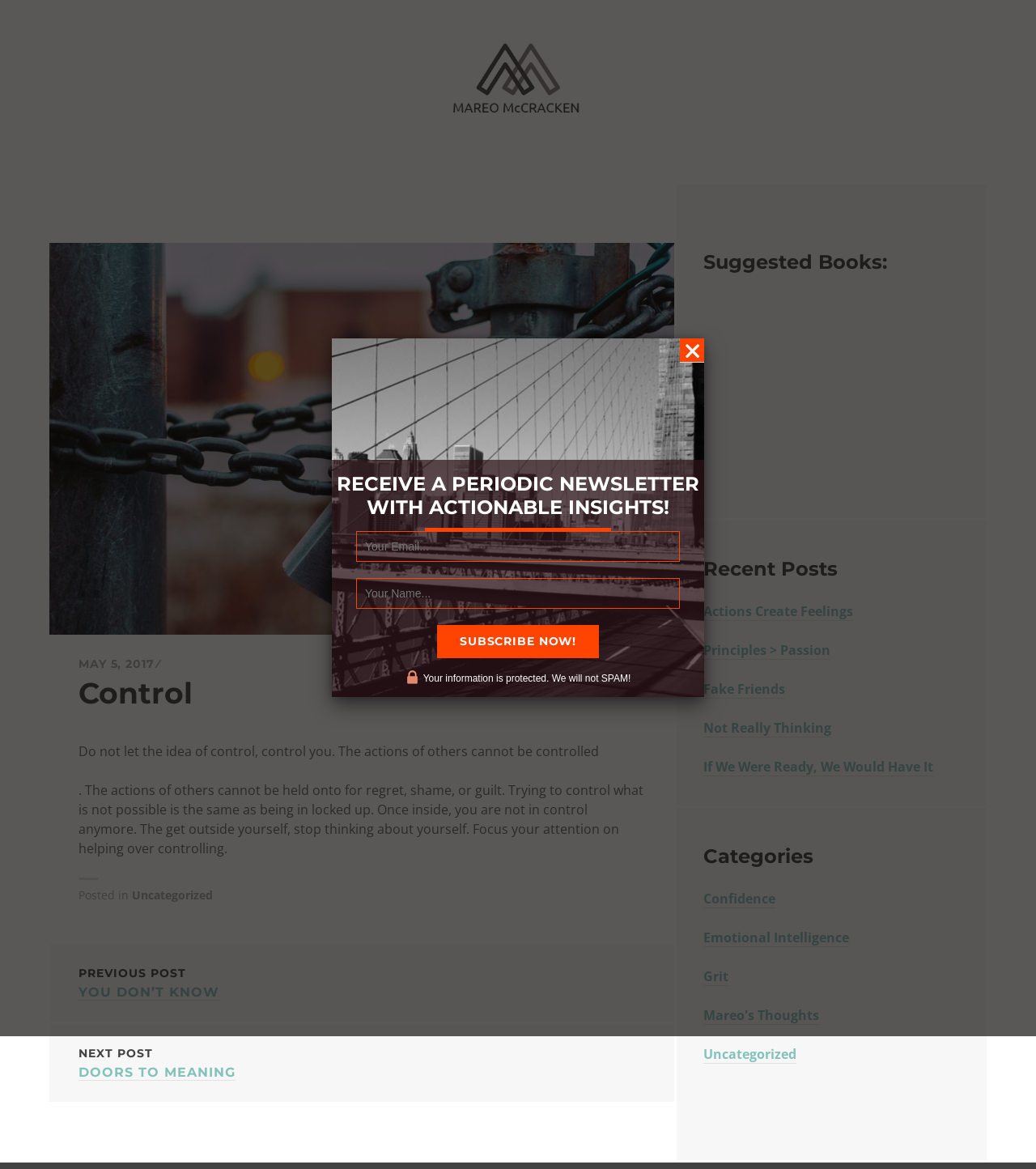Locate the bounding box coordinates of the area that needs to be clicked to fulfill the following instruction: "Subscribe to the newsletter". The coordinates should be in the format of four float numbers between 0 and 1, namely [left, top, right, bottom].

[0.422, 0.535, 0.578, 0.563]